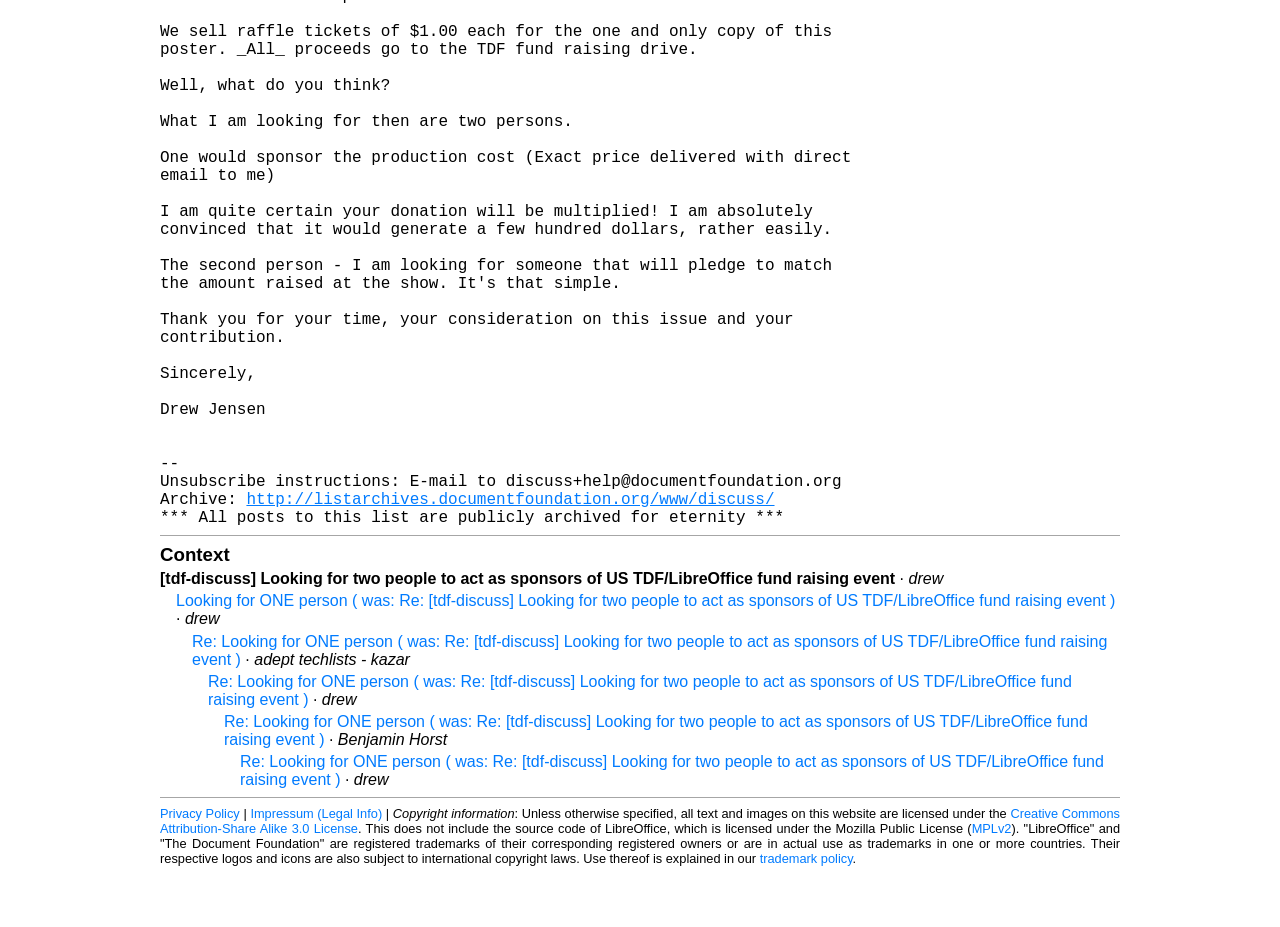Using the format (top-left x, top-left y, bottom-right x, bottom-right y), provide the bounding box coordinates for the described UI element. All values should be floating point numbers between 0 and 1: trademark policy

[0.593, 0.975, 0.666, 0.992]